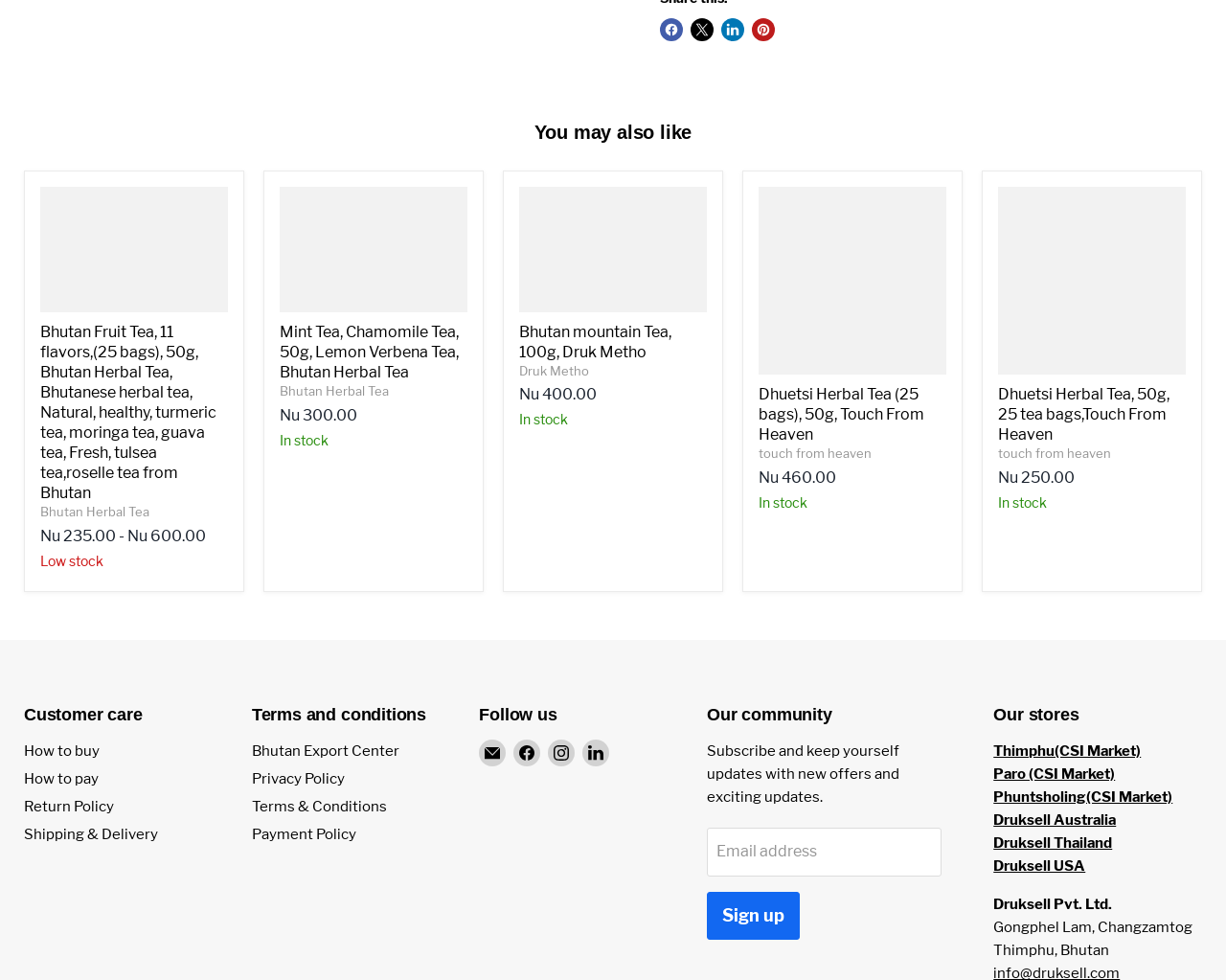Highlight the bounding box coordinates of the region I should click on to meet the following instruction: "Share on Facebook".

[0.538, 0.019, 0.557, 0.042]